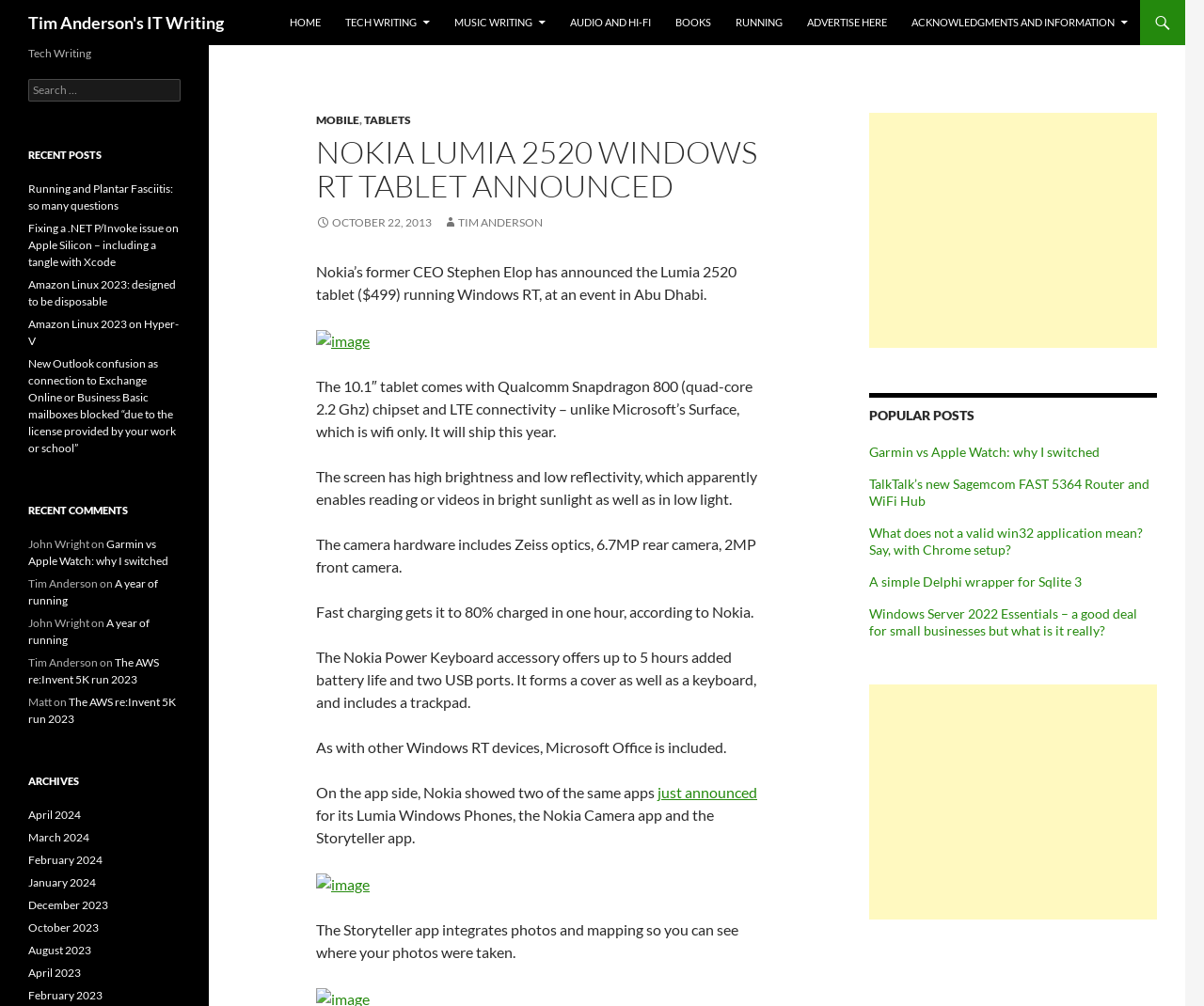Determine the bounding box coordinates of the clickable region to carry out the instruction: "Search for something".

[0.023, 0.079, 0.15, 0.101]